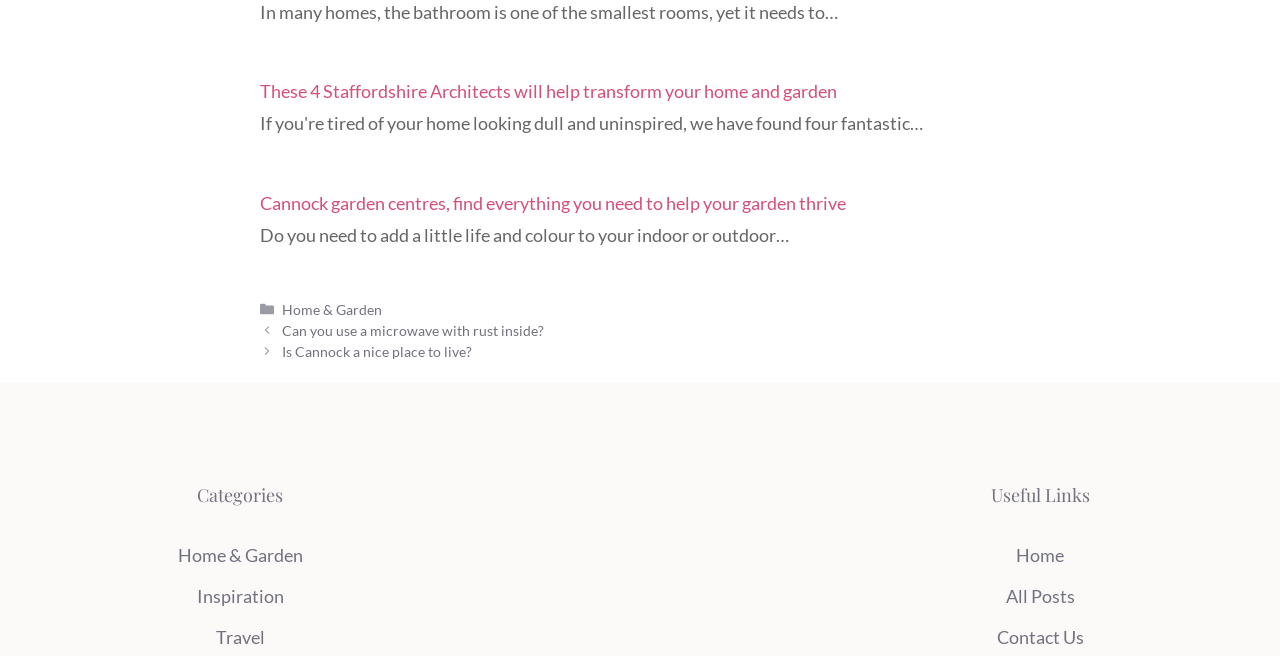What type of content is available on this webpage?
Based on the image, provide a one-word or brief-phrase response.

Blog posts and links